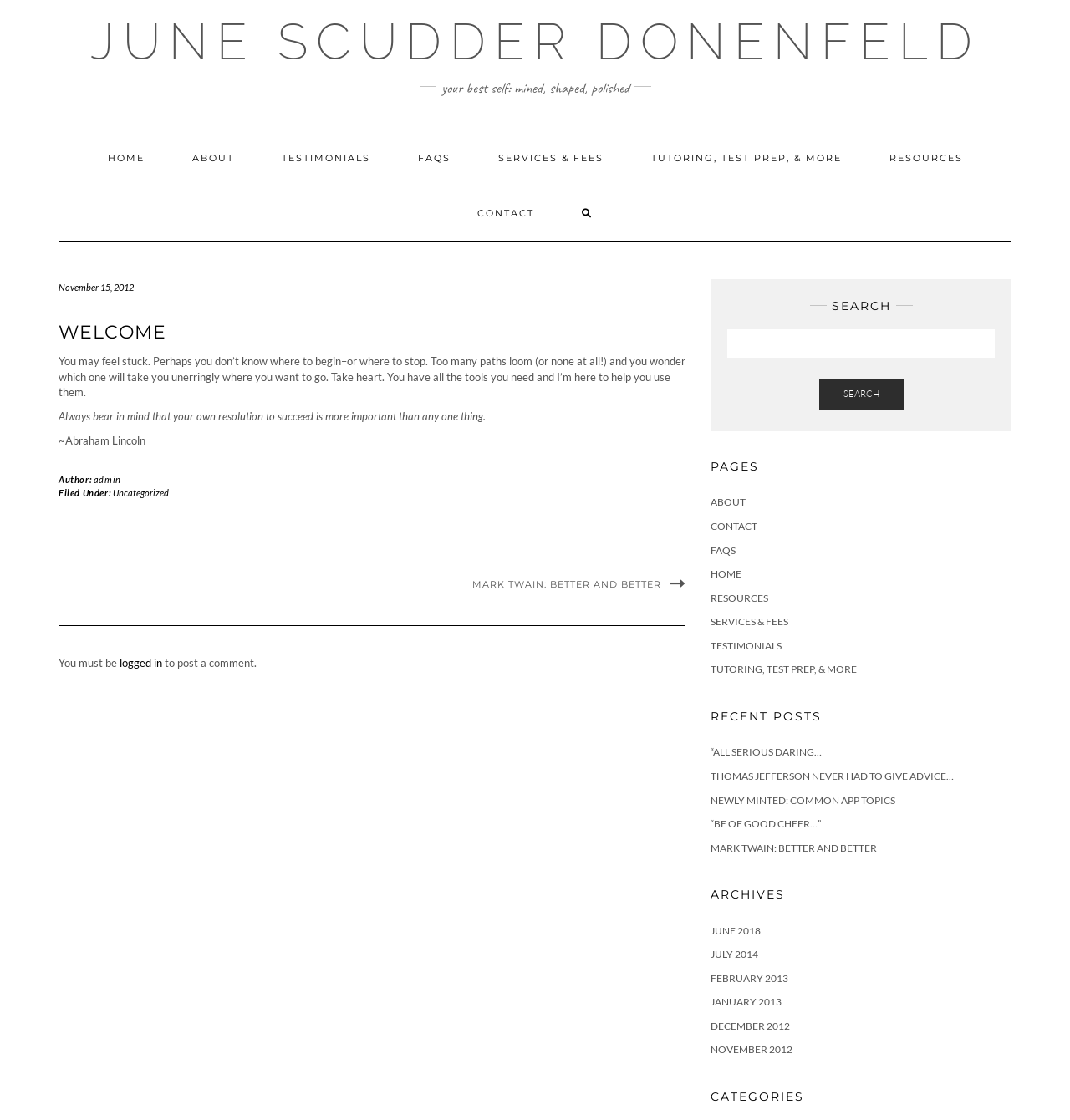What is the purpose of the search box on the webpage?
Using the information presented in the image, please offer a detailed response to the question.

I found a search box on the webpage with a heading 'SEARCH' above it, and a button labeled 'SEARCH' next to it. This suggests that the purpose of the search box is to search the website.